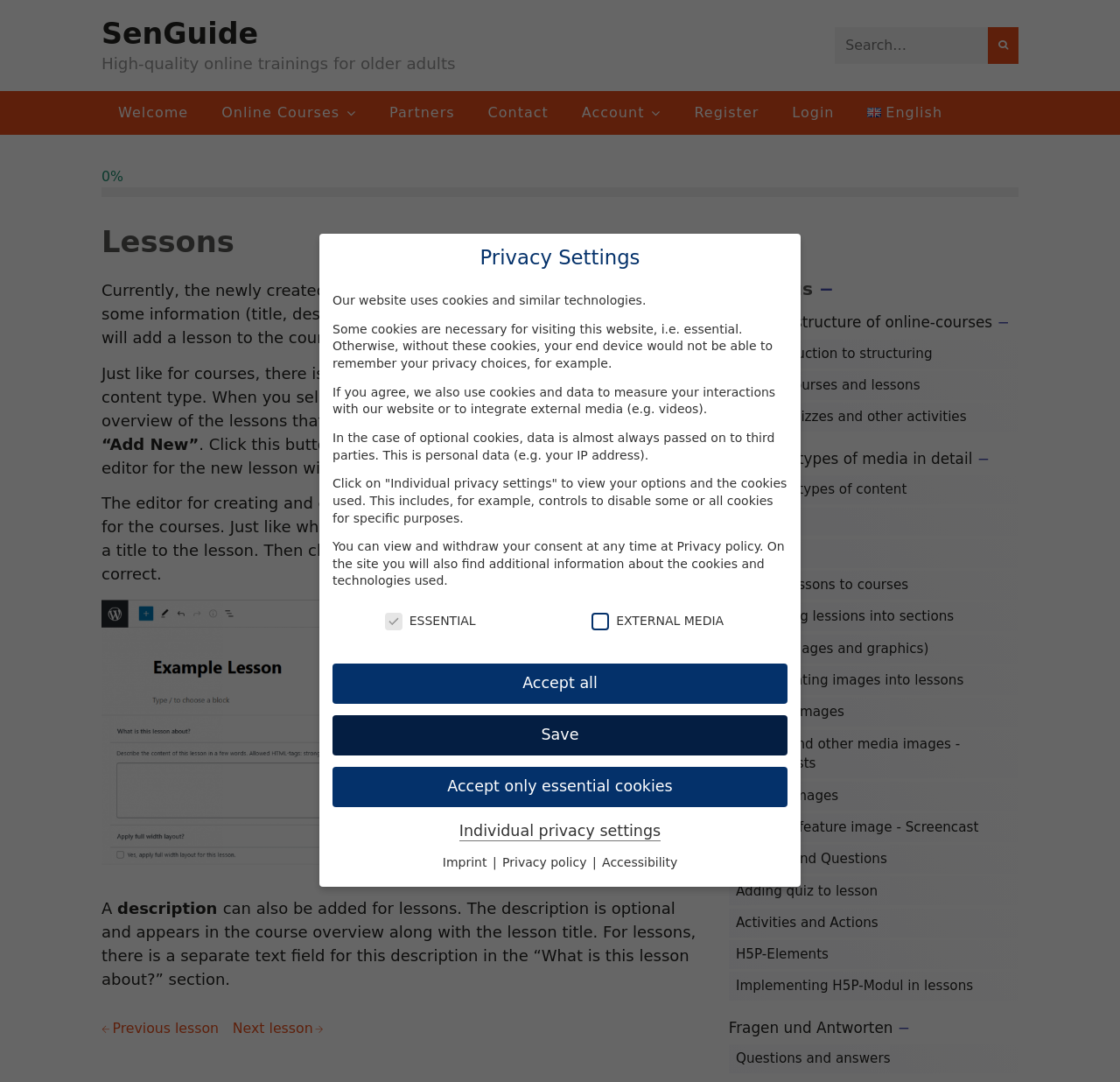Please provide a comprehensive response to the question based on the details in the image: What is the function of the 'What is this lesson about?' section?

The 'What is this lesson about?' section is where you can add a description to the lesson. This description is optional and appears in the course overview along with the lesson title, providing a brief summary of the lesson's content.